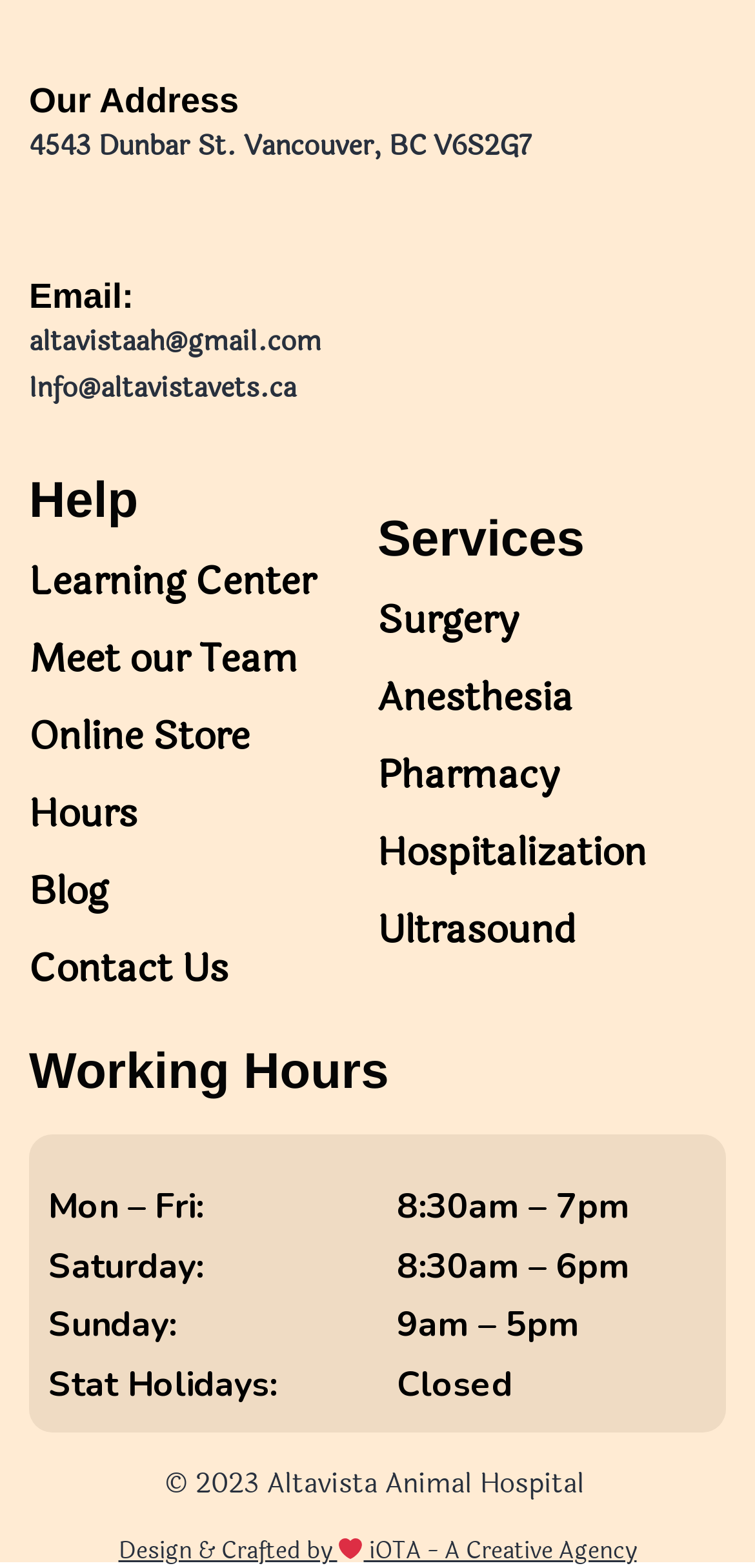Based on the image, please elaborate on the answer to the following question:
What is the email address of Altavista Animal Hospital?

The email address can be found in the section below the 'Email:' heading, which is a link element.